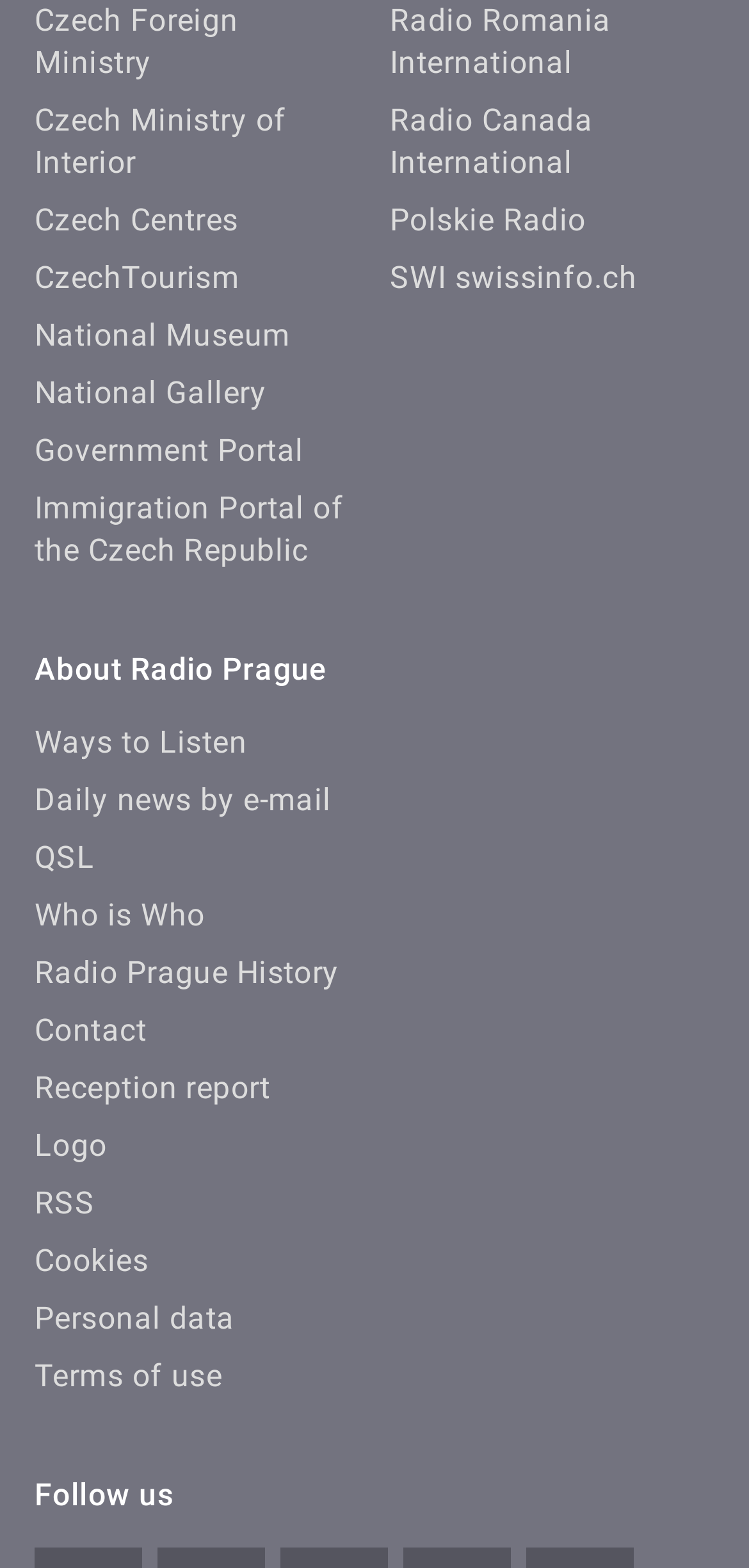Identify the bounding box coordinates of the area you need to click to perform the following instruction: "Learn about Radio Prague".

[0.046, 0.415, 0.438, 0.439]